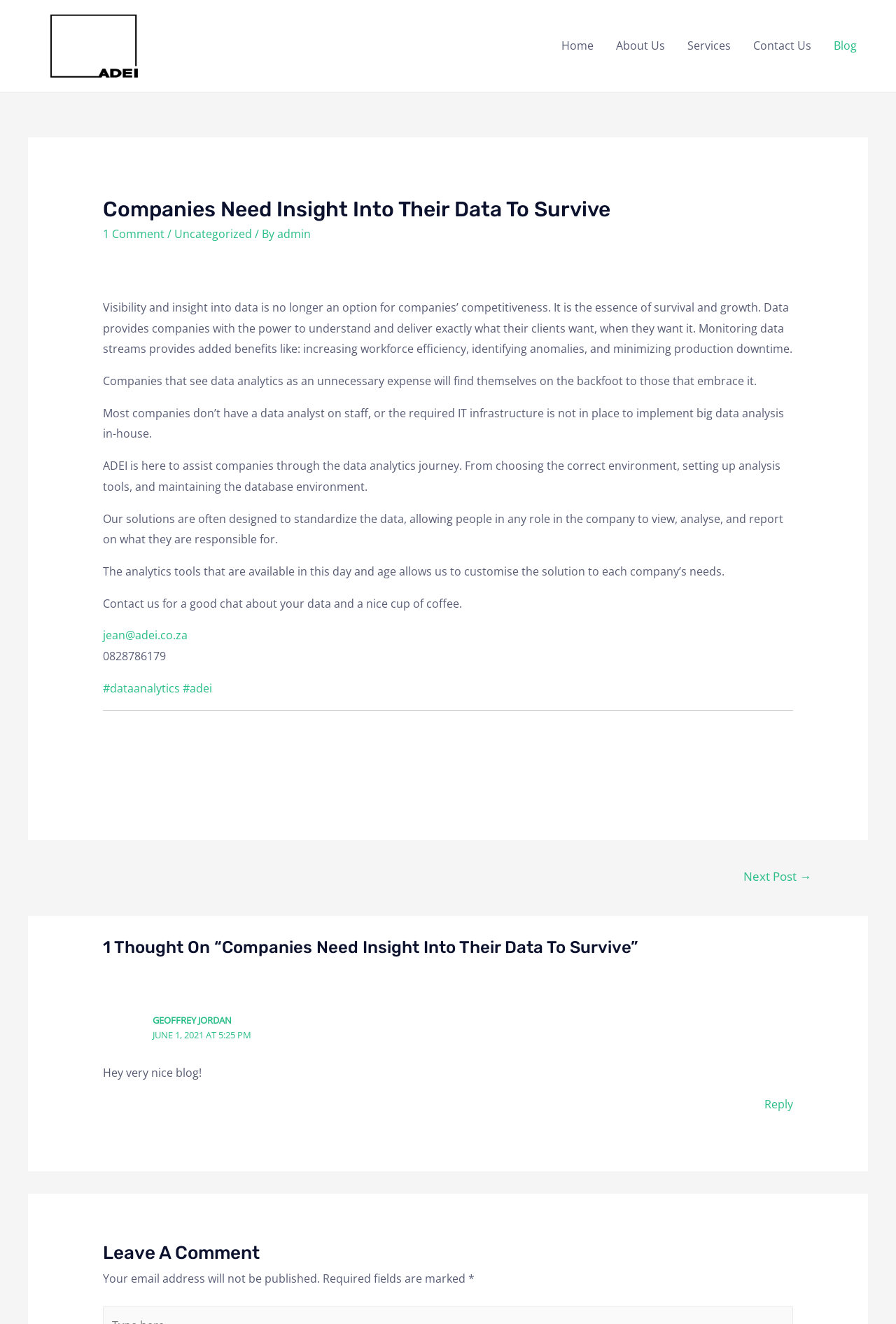Given the content of the image, can you provide a detailed answer to the question?
What is the purpose of monitoring data streams?

The purpose of monitoring data streams is to increase workforce efficiency, identify anomalies, and minimize production downtime, as mentioned in the article.